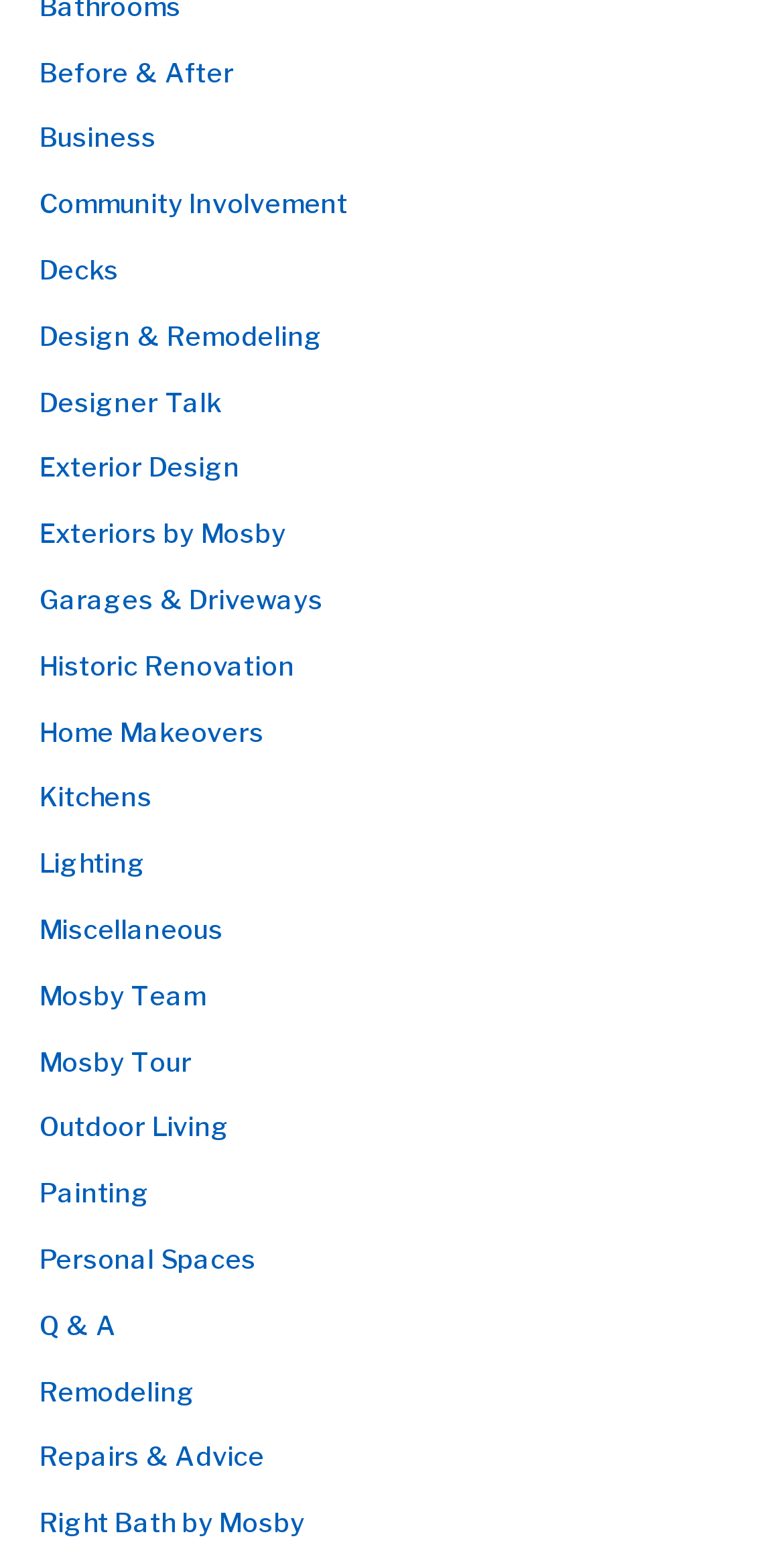What is the first link on the webpage?
From the screenshot, provide a brief answer in one word or phrase.

Before & After